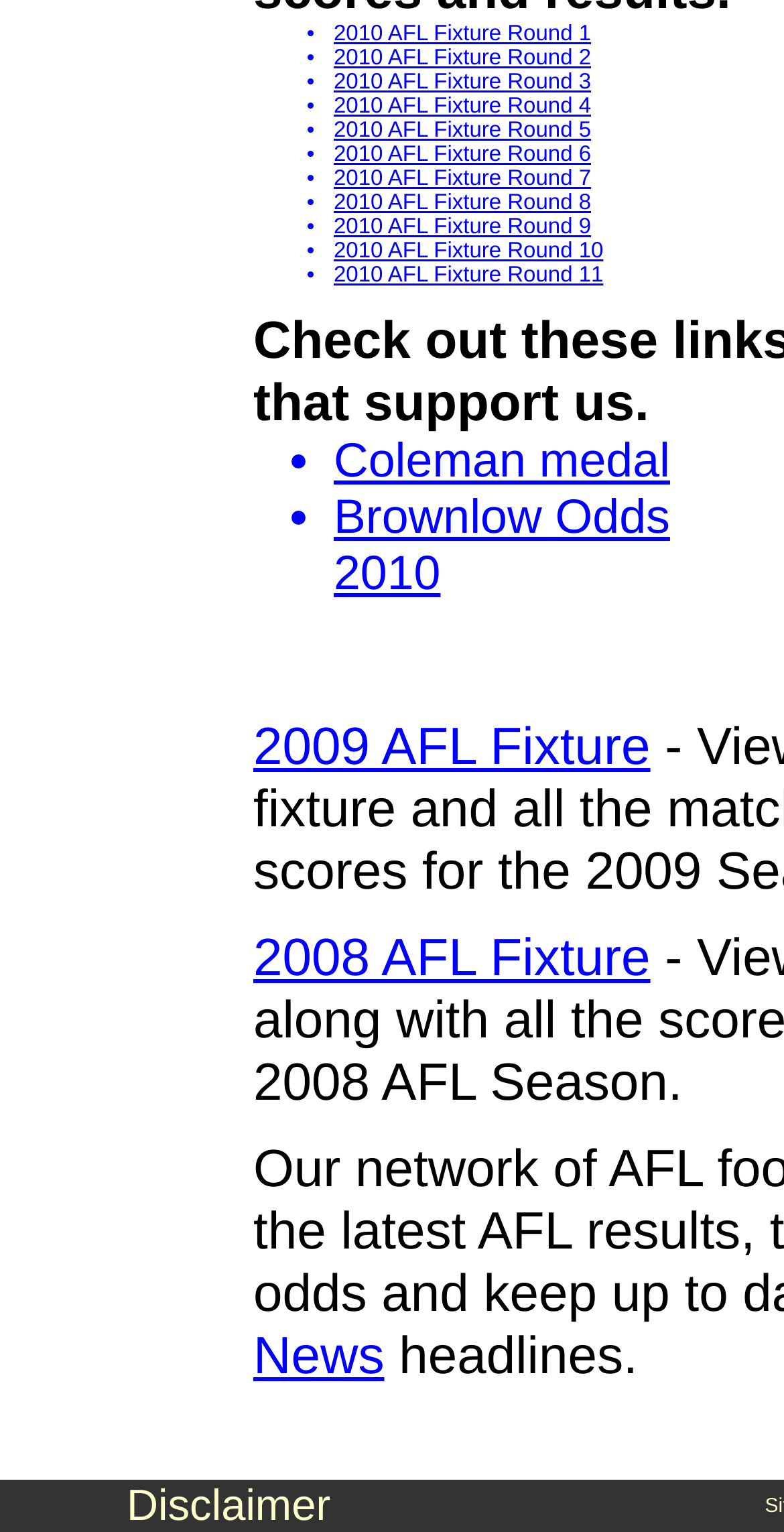Using the details from the image, please elaborate on the following question: What is the text of the second StaticText element?

The second StaticText element has the text ' ' which is a non-breaking space character.